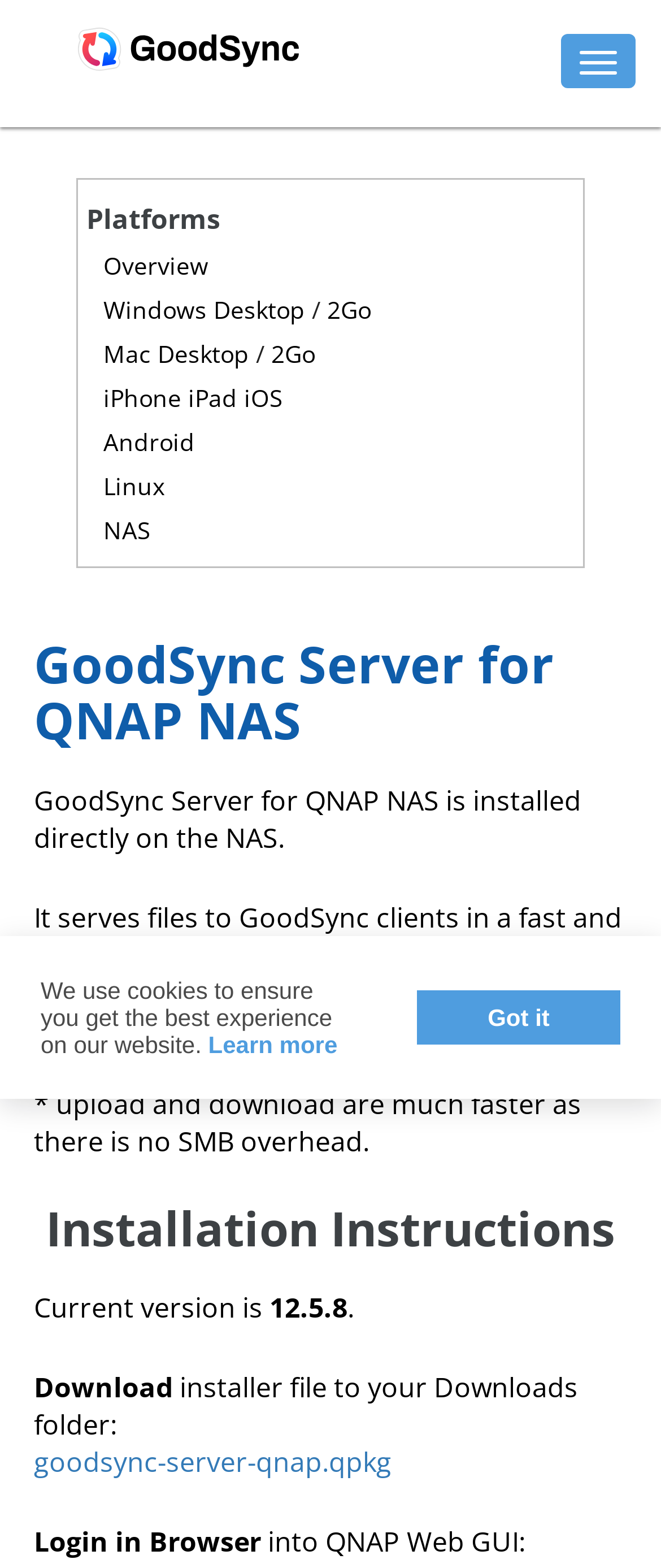Find and specify the bounding box coordinates that correspond to the clickable region for the instruction: "Click the Linux link".

[0.156, 0.3, 0.249, 0.32]